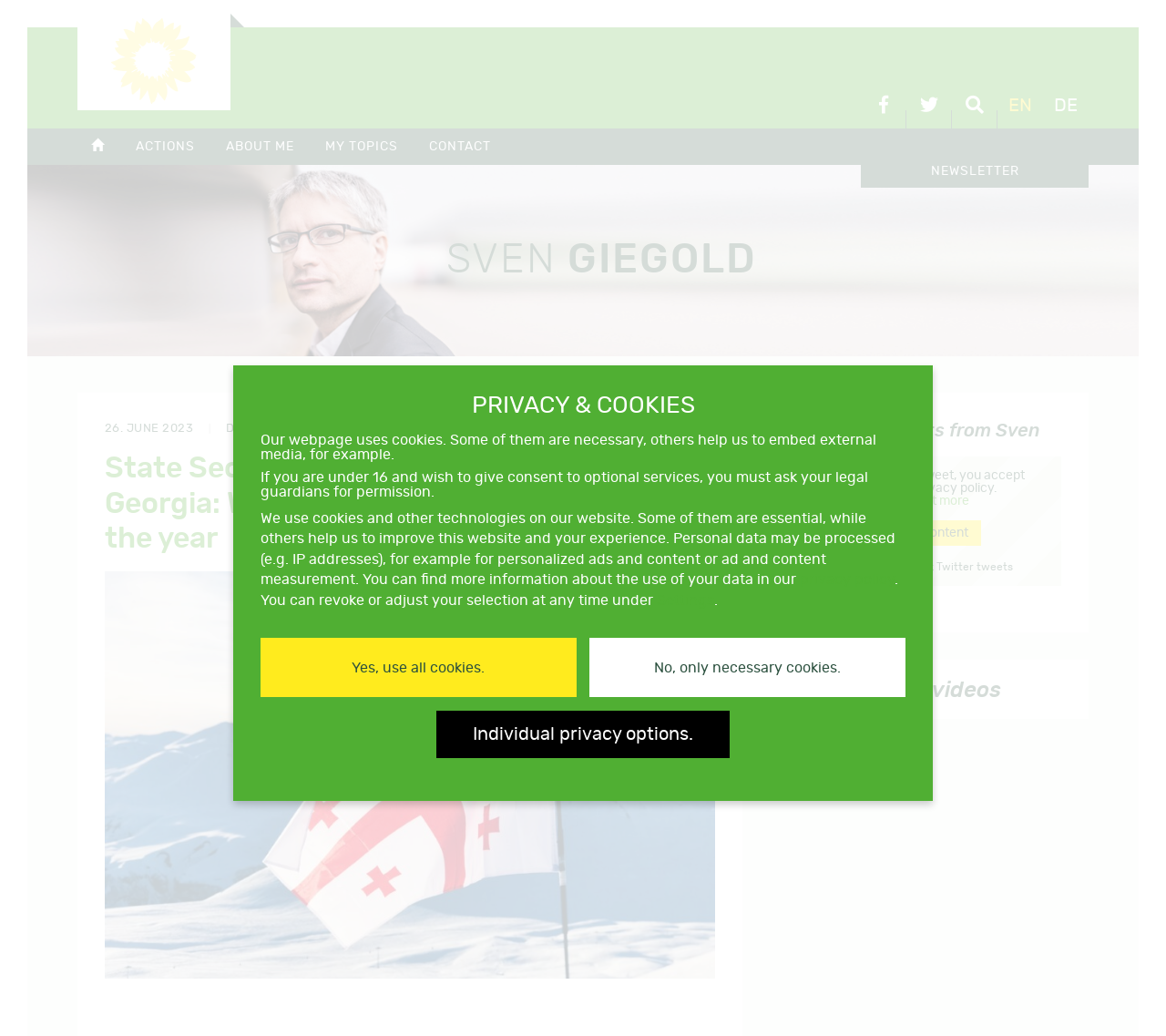Please determine the bounding box coordinates of the section I need to click to accomplish this instruction: "Click the link to view actions".

[0.105, 0.124, 0.179, 0.159]